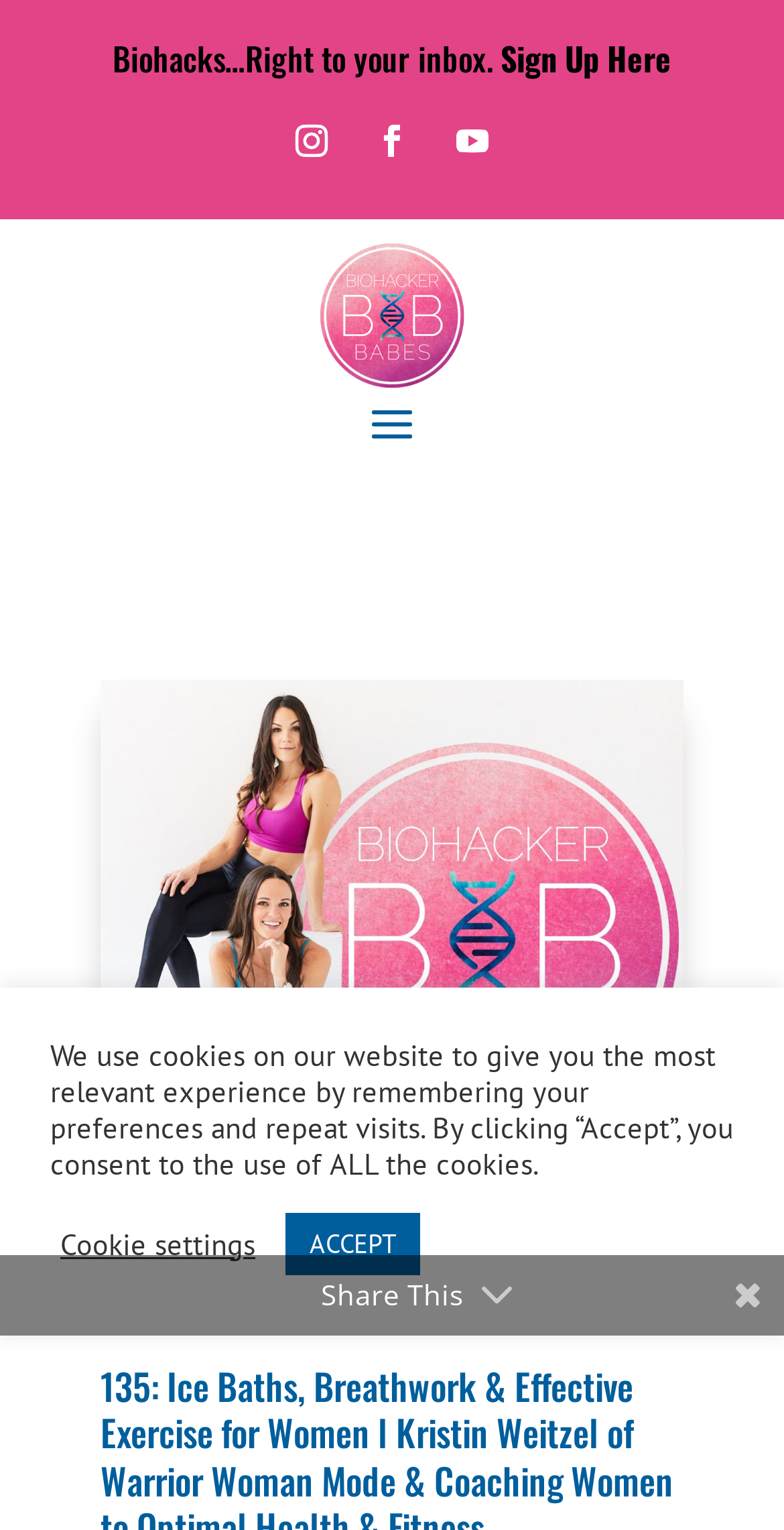What is the name of the podcast?
Using the image, answer in one word or phrase.

Biohacker Babes